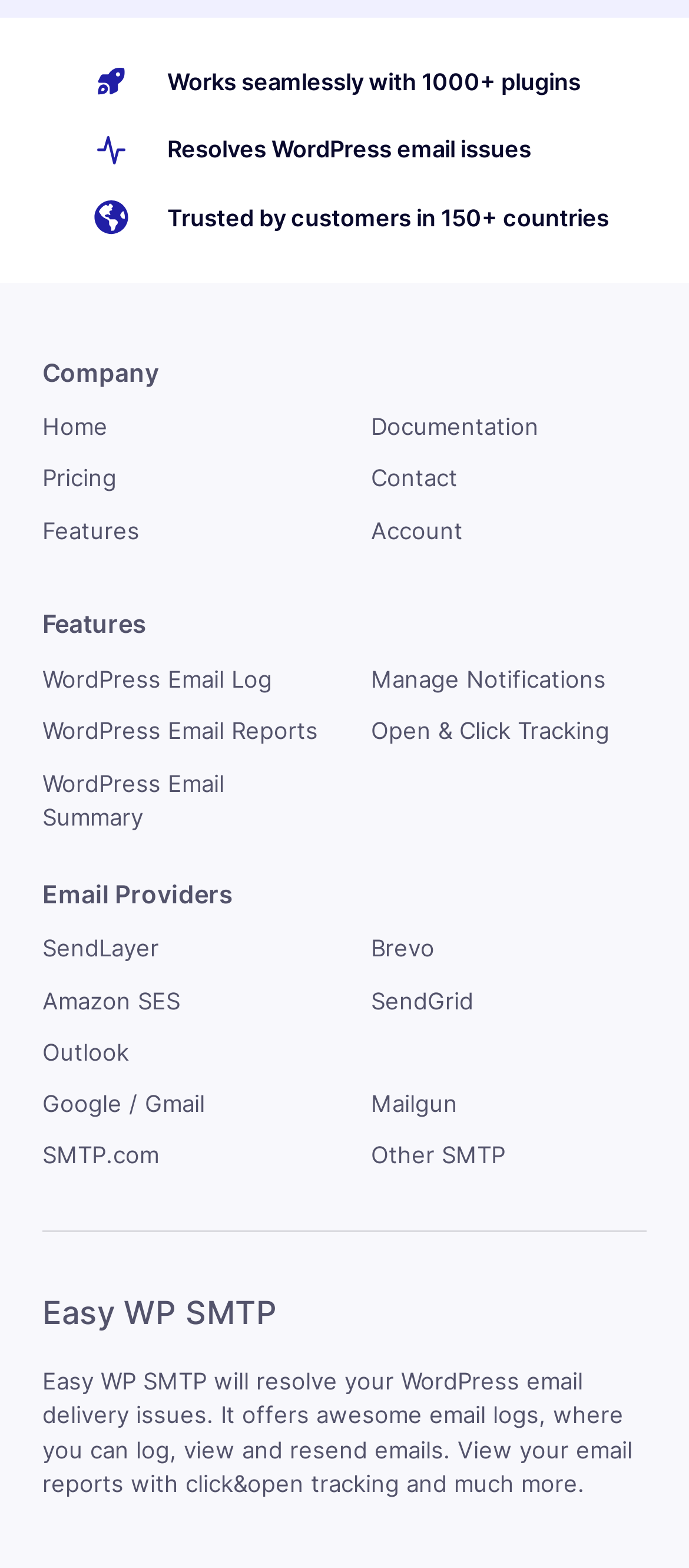Refer to the image and offer a detailed explanation in response to the question: What is the purpose of Easy WP SMTP?

The purpose of Easy WP SMTP can be found in the StaticText element 'Resolves WordPress email issues' with bounding box coordinates [0.242, 0.086, 0.771, 0.104]. It also offers features like email logs, click&open tracking, and more, as described in the StaticText element with bounding box coordinates [0.062, 0.871, 0.918, 0.955].